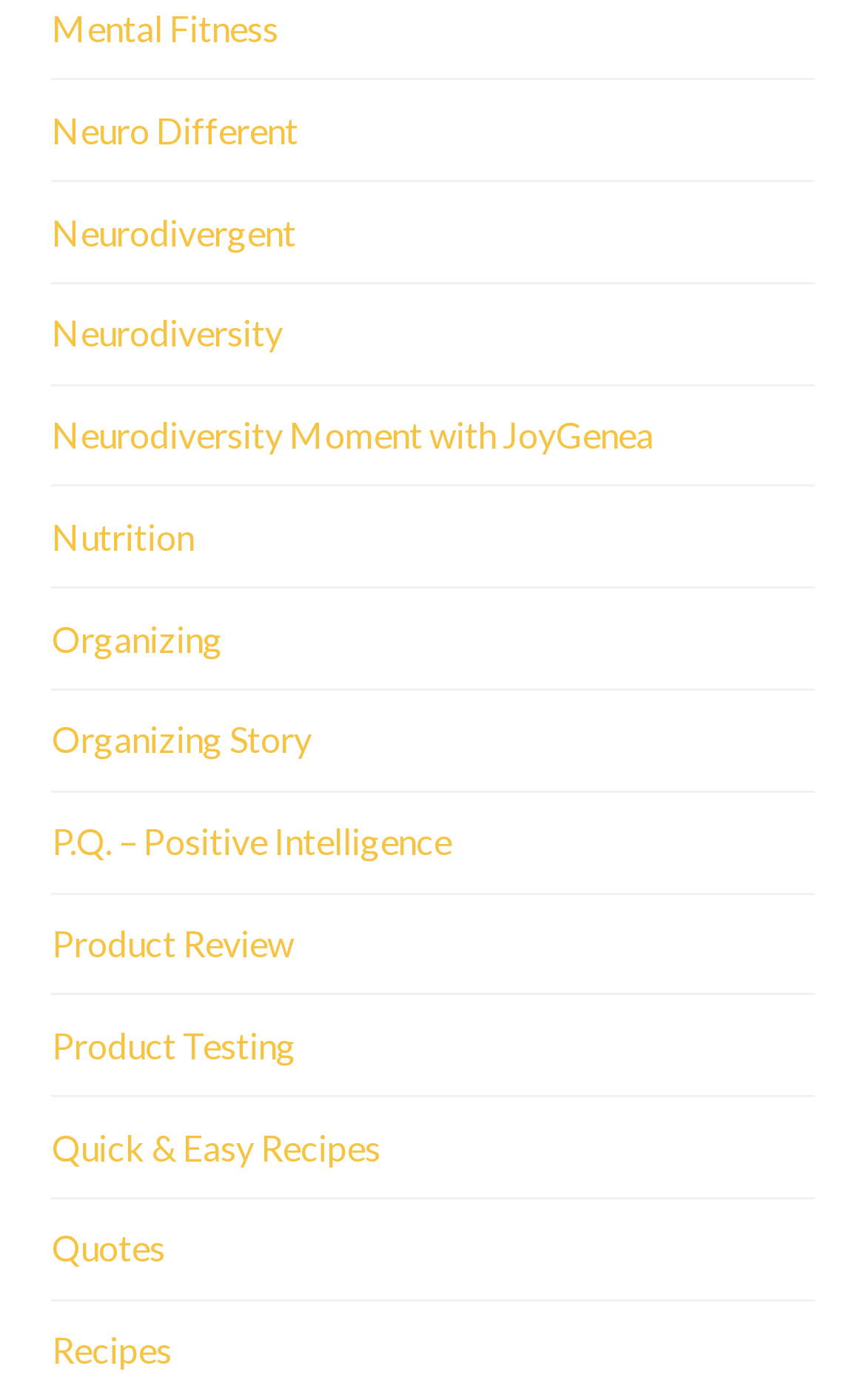Please identify the bounding box coordinates of the area that needs to be clicked to follow this instruction: "Explore Neurodiversity Moment with JoyGenea".

[0.06, 0.292, 0.755, 0.33]